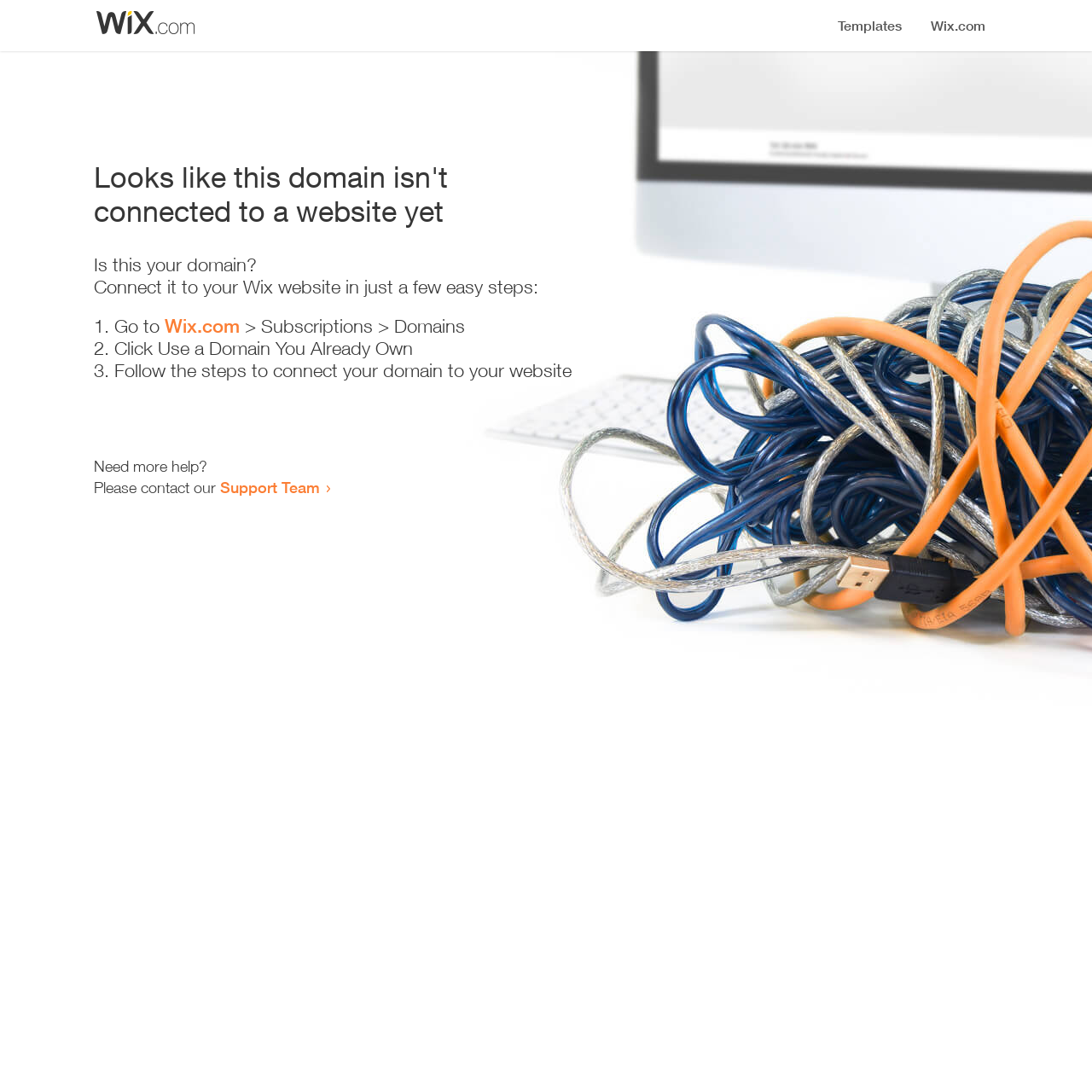What is the current status of the domain?
Look at the screenshot and respond with a single word or phrase.

Not connected to a website